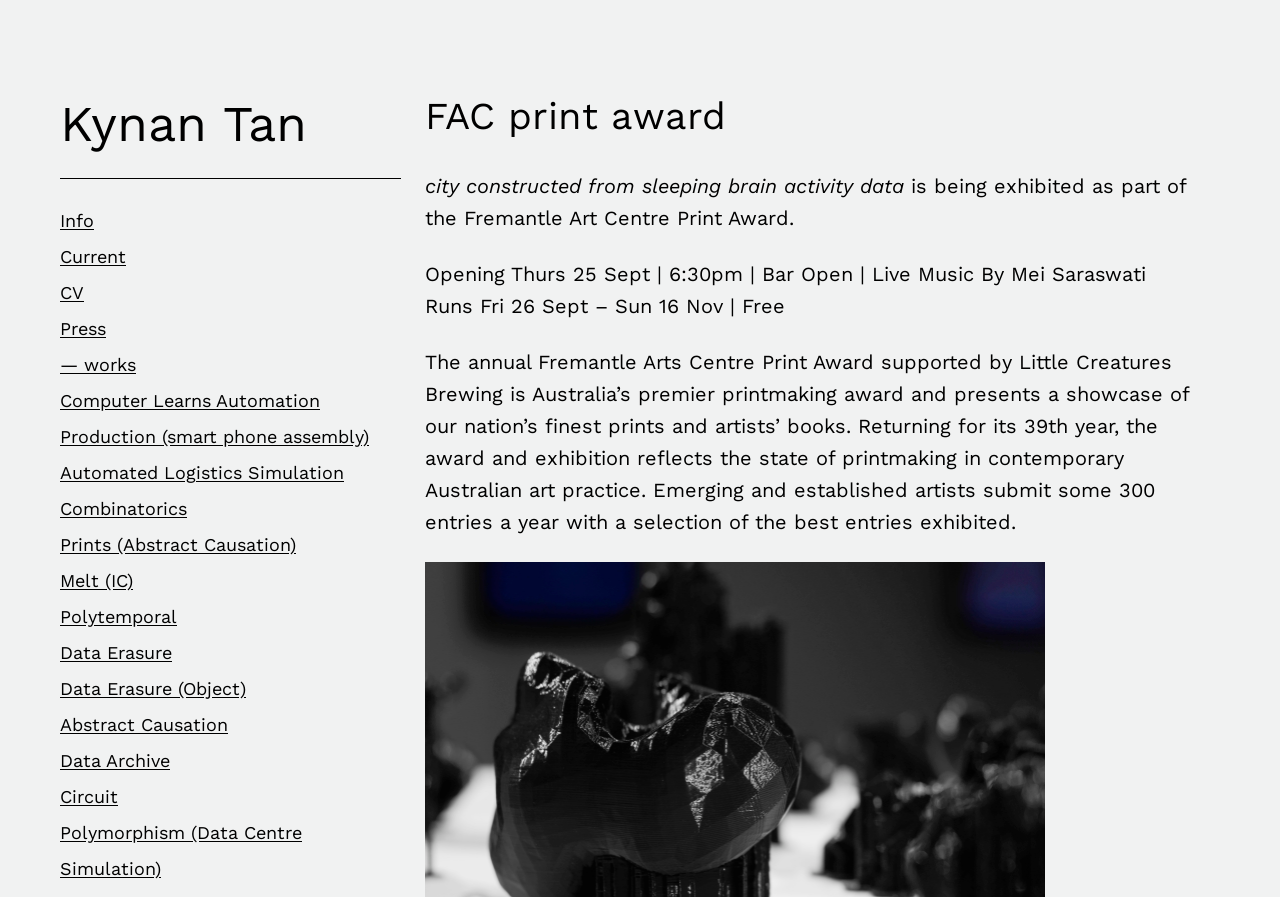Point out the bounding box coordinates of the section to click in order to follow this instruction: "View the CV".

[0.047, 0.307, 0.066, 0.347]